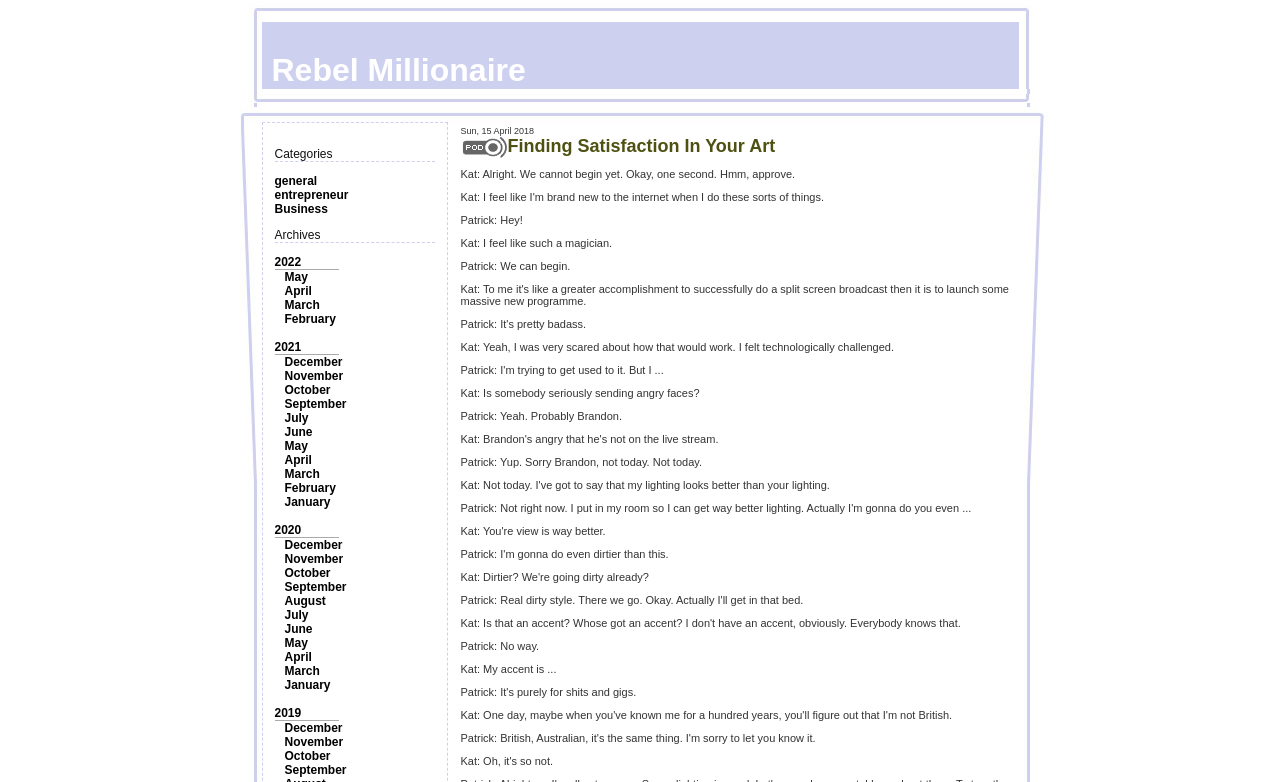Provide a thorough and detailed response to the question by examining the image: 
What is the position of the image relative to the 'Finding Satisfaction In Your Art' link?

By comparing the y1 and y2 coordinates of the image and the link, I determined that the image is located above the link.